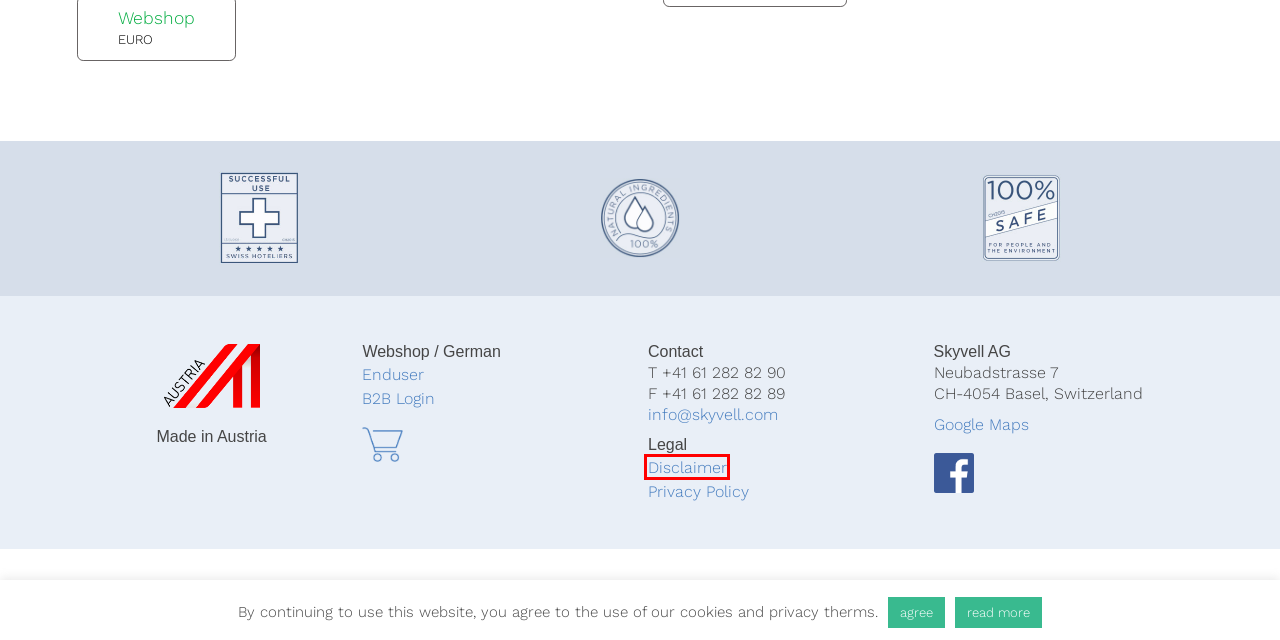Analyze the screenshot of a webpage featuring a red rectangle around an element. Pick the description that best fits the new webpage after interacting with the element inside the red bounding box. Here are the candidates:
A. Impressum_en | Skyvell
B. Anwendung_en | Skyvell
C. Skyvell Webshop
D. über Skyvell_en | Skyvell
E. Kontakt_en | Skyvell
F. Datenschutz_fr | Skyvell
G. Produkte_en | Skyvell
H. Willkommen! Welcome! Bienvenue!Skyvell B2B Webshop | Skyvell Webshop

A